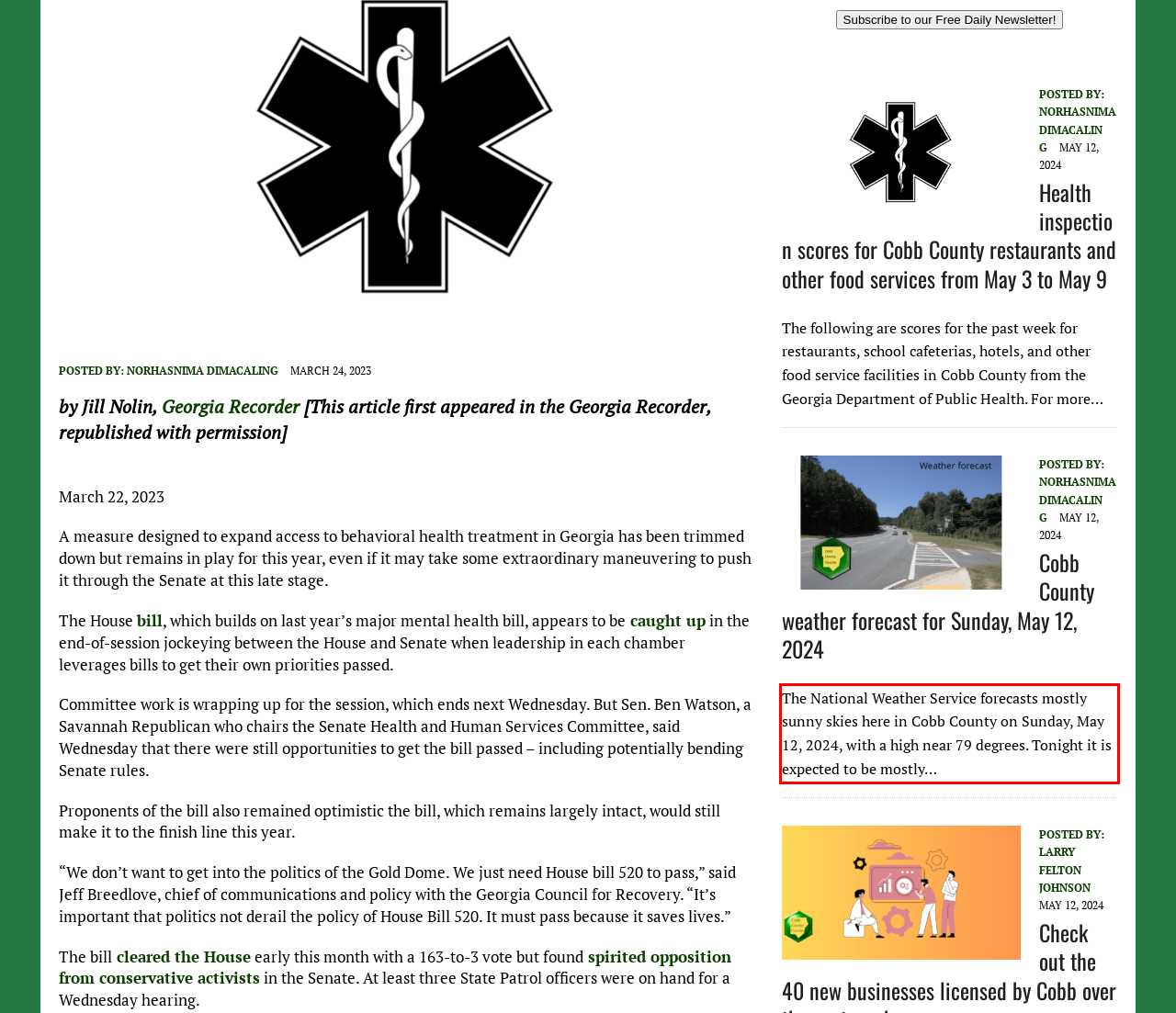Review the screenshot of the webpage and recognize the text inside the red rectangle bounding box. Provide the extracted text content.

The National Weather Service forecasts mostly sunny skies here in Cobb County on Sunday, May 12, 2024, with a high near 79 degrees. Tonight it is expected to be mostly…